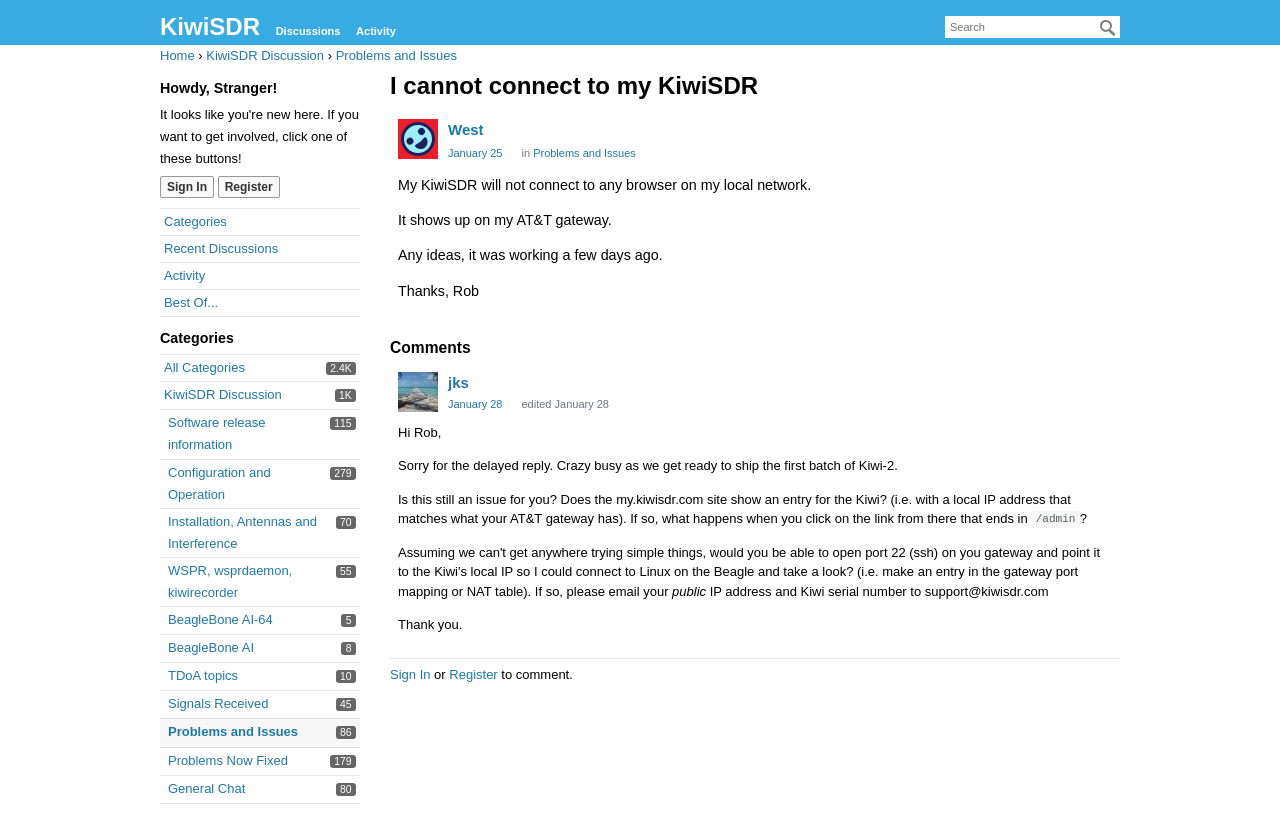Determine the bounding box for the UI element as described: "179 Problems Now Fixed". The coordinates should be represented as four float numbers between 0 and 1, formatted as [left, top, right, bottom].

[0.131, 0.922, 0.225, 0.941]